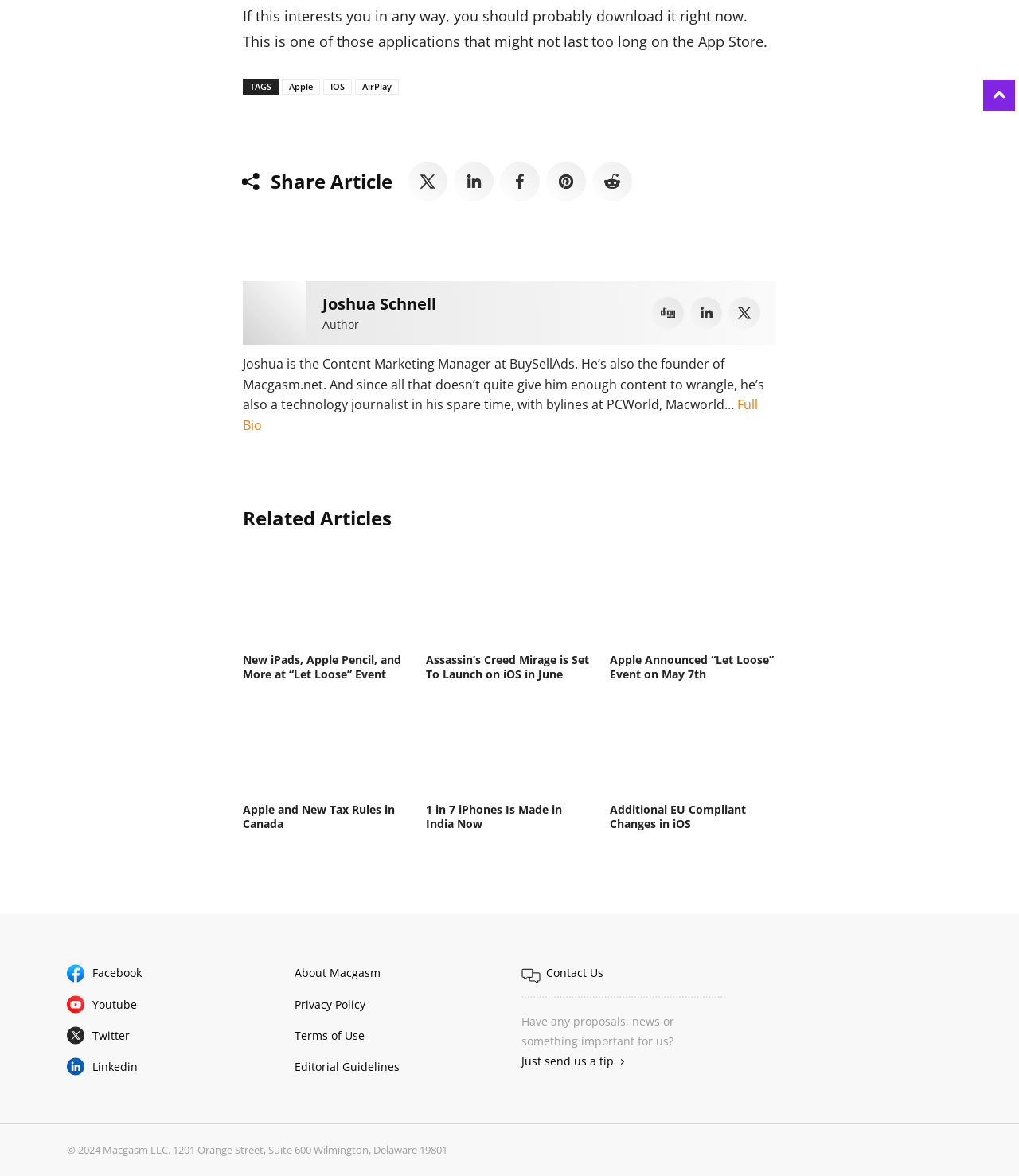Use a single word or phrase to answer the question:
What is the author of the article?

Joshua Schnell